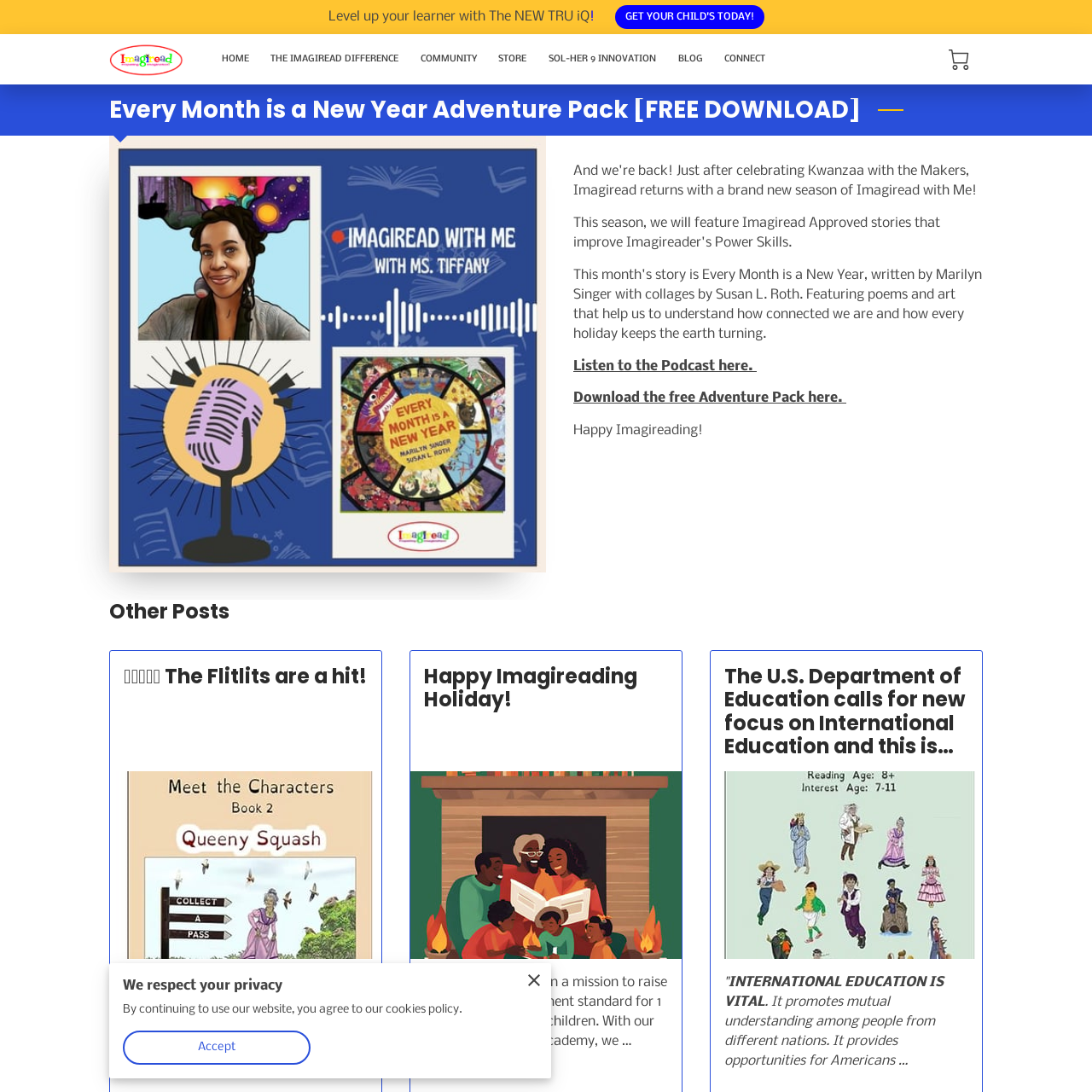Specify the bounding box coordinates of the area that needs to be clicked to achieve the following instruction: "Listen to the Podcast".

[0.525, 0.329, 0.693, 0.342]